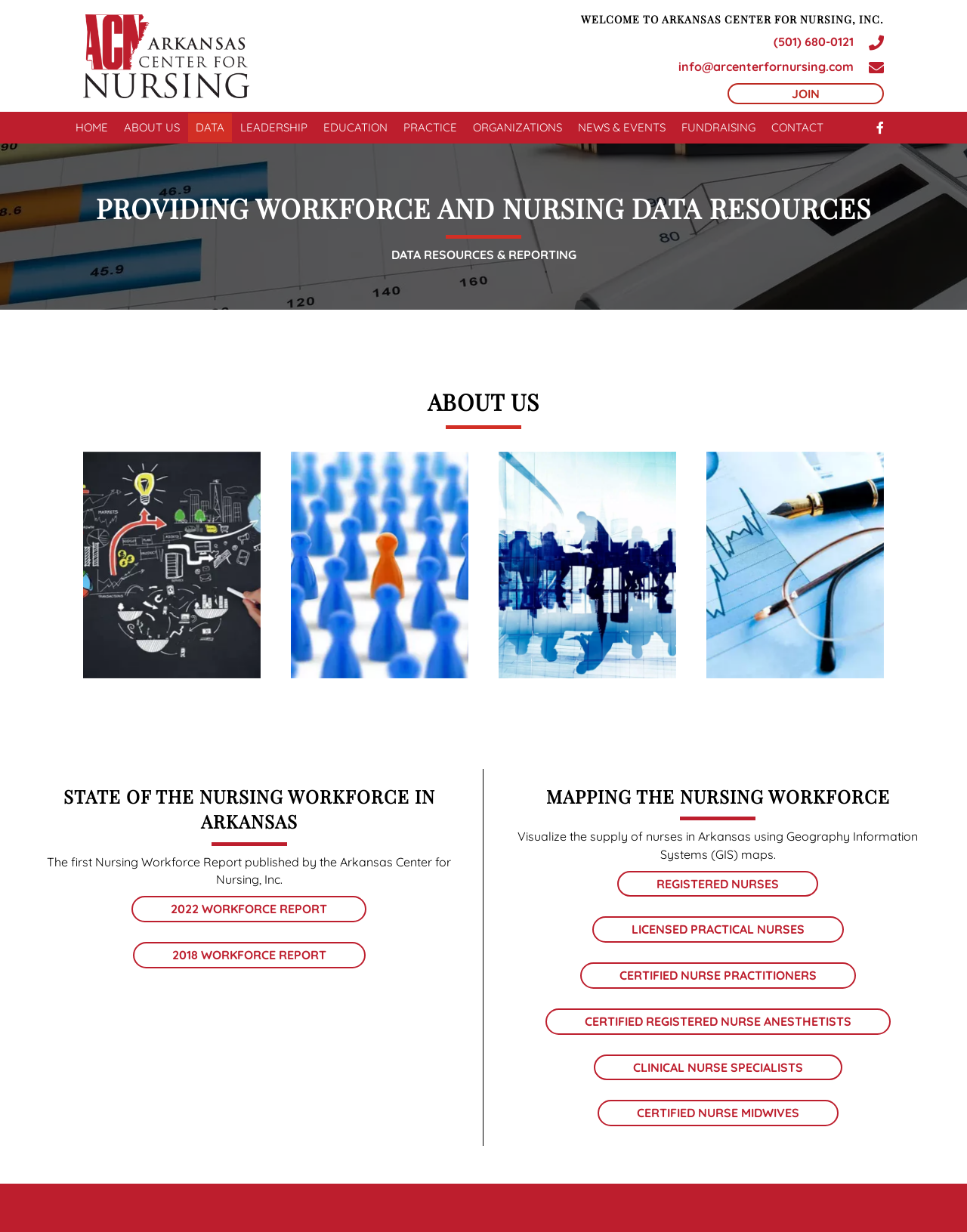How often are the Data Resource Committee meetings held?
Look at the screenshot and respond with one word or a short phrase.

Every other month